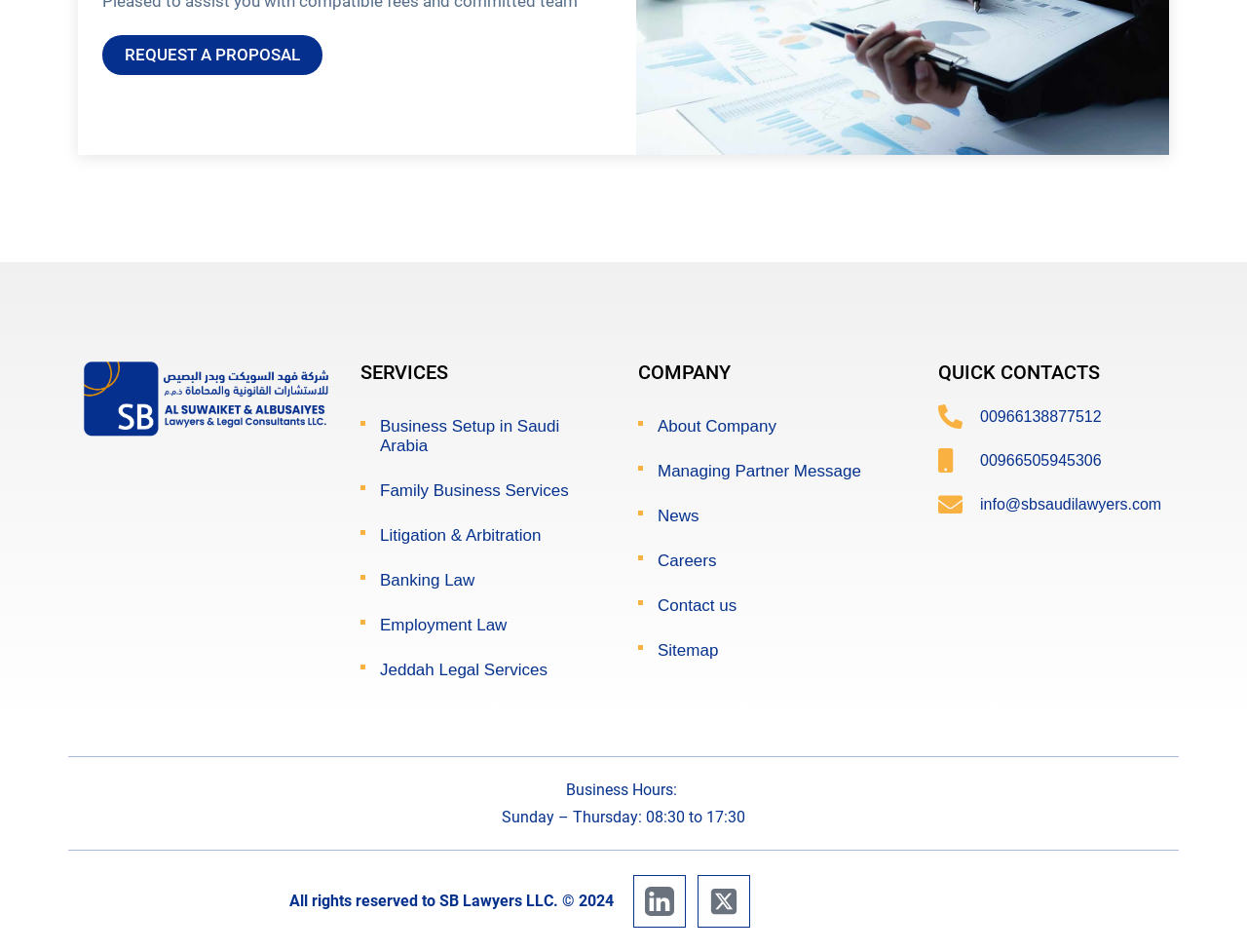Identify the bounding box coordinates of the part that should be clicked to carry out this instruction: "Request a proposal".

[0.082, 0.037, 0.259, 0.079]